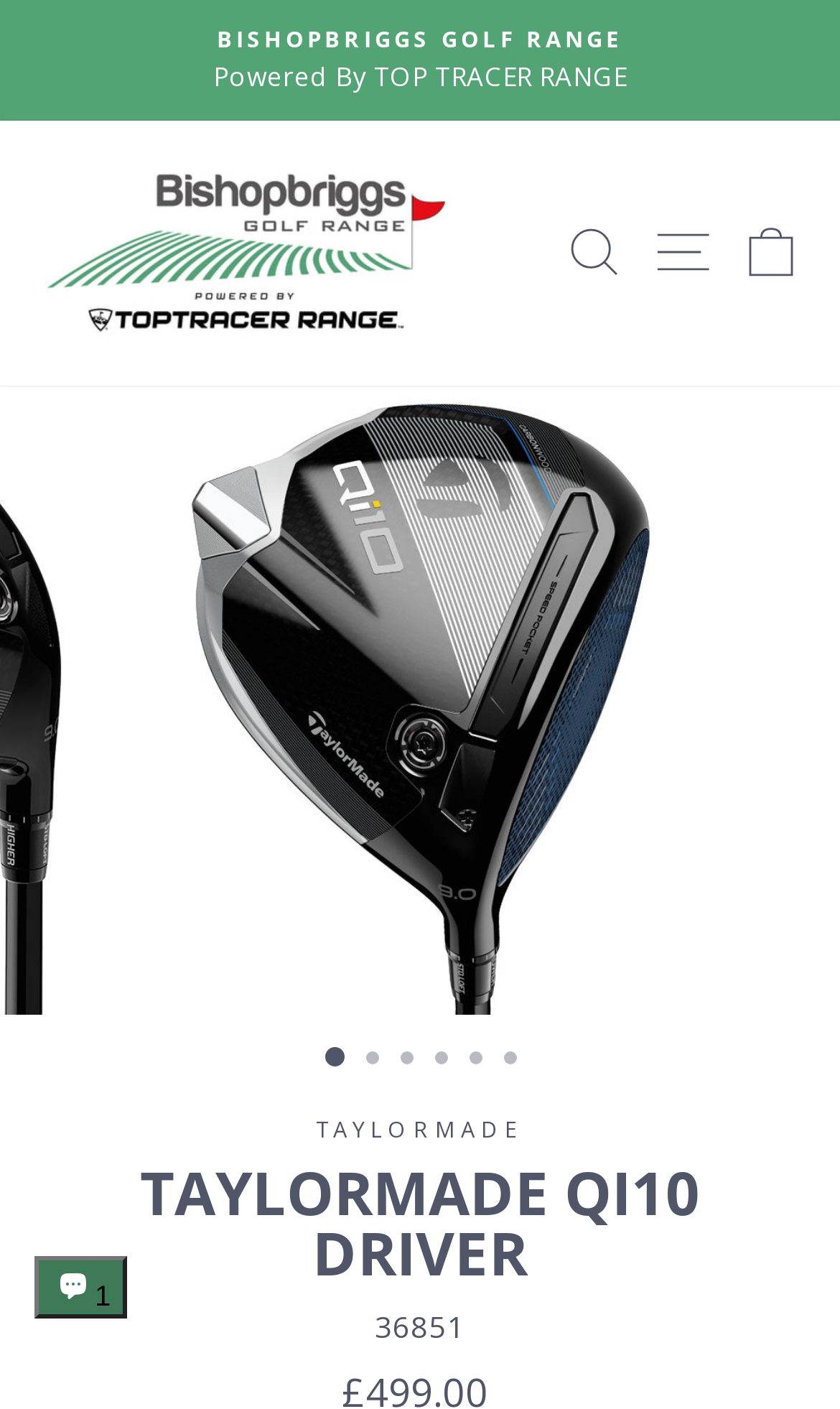Identify the bounding box for the described UI element. Provide the coordinates in (top-left x, top-left y, bottom-right x, bottom-right y) format with values ranging from 0 to 1: Nature And Newport

None